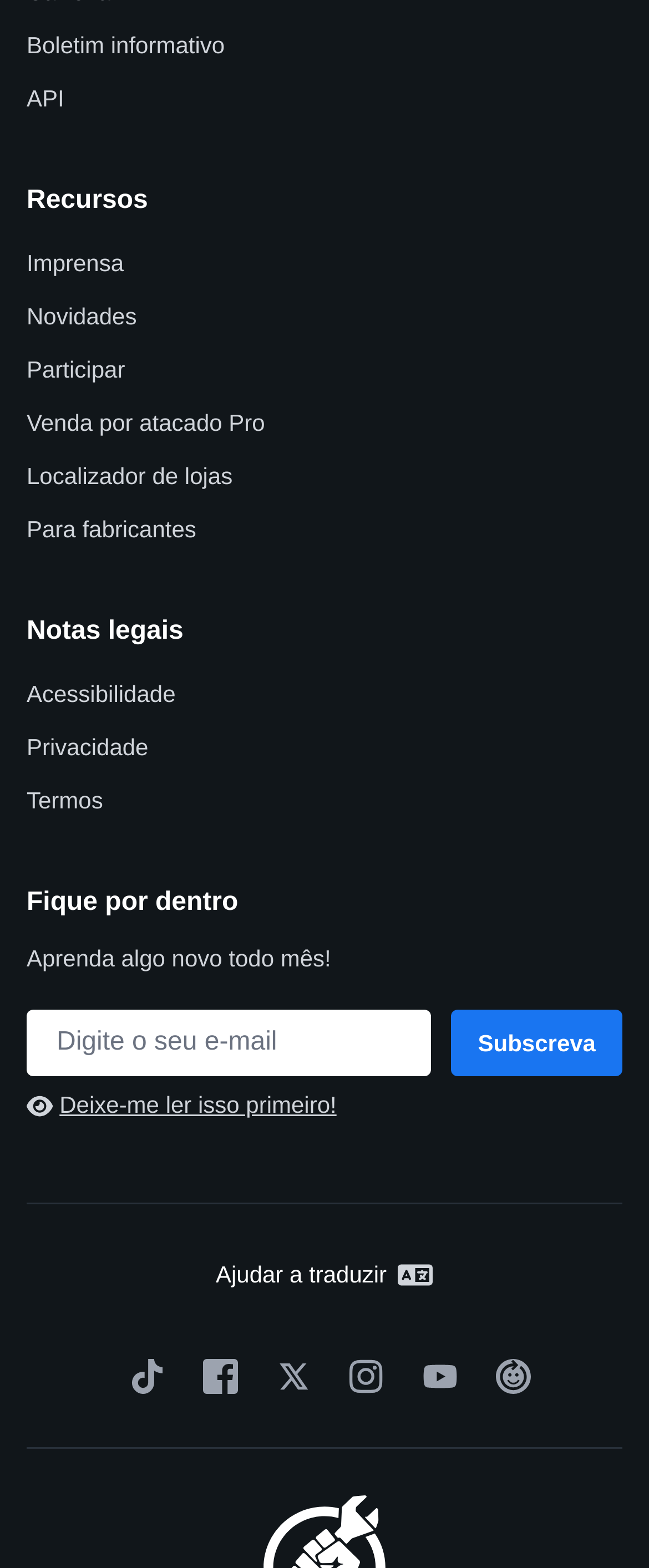Given the webpage screenshot, identify the bounding box of the UI element that matches this description: "Pop-Up Geyser".

None